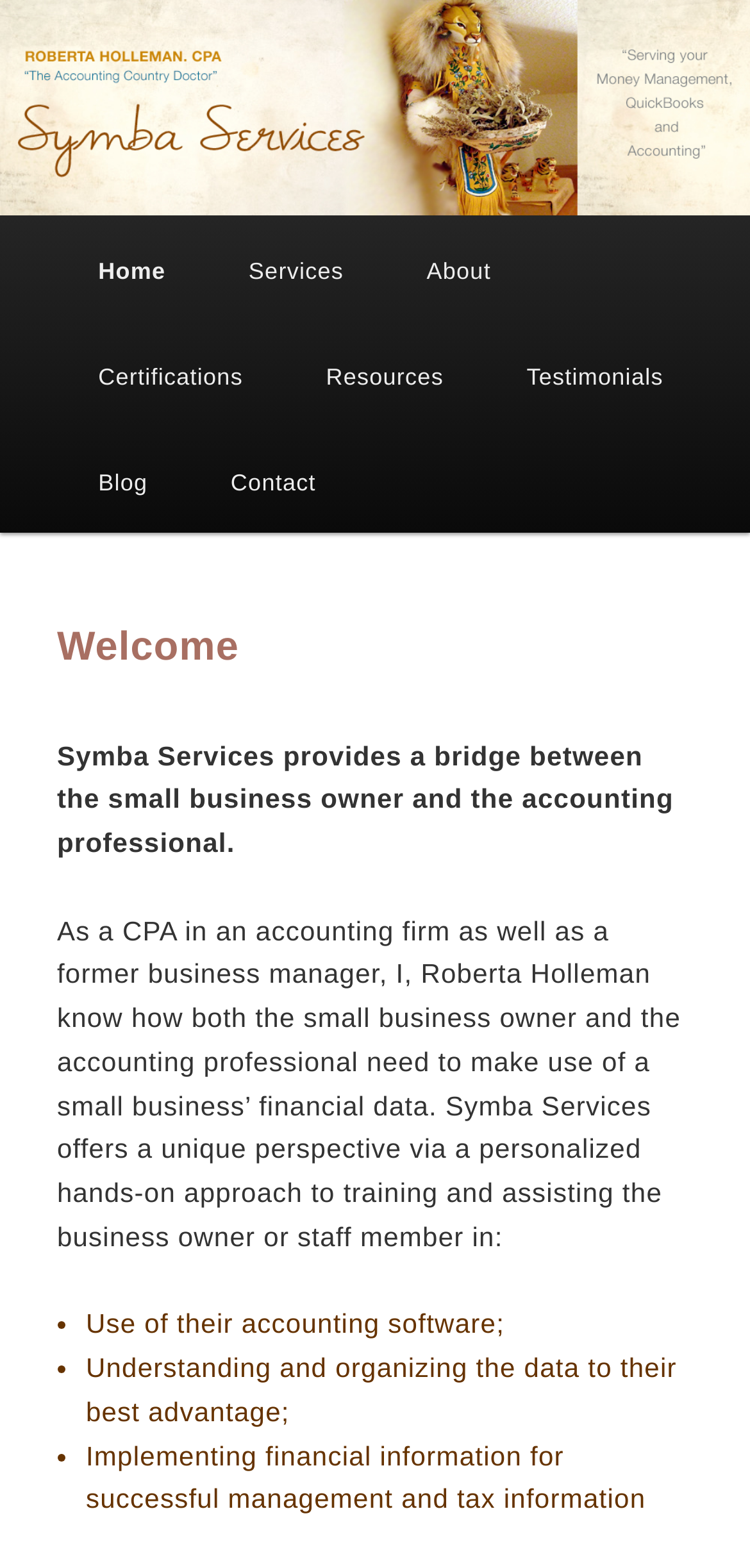How many links are there in the main menu? Analyze the screenshot and reply with just one word or a short phrase.

8